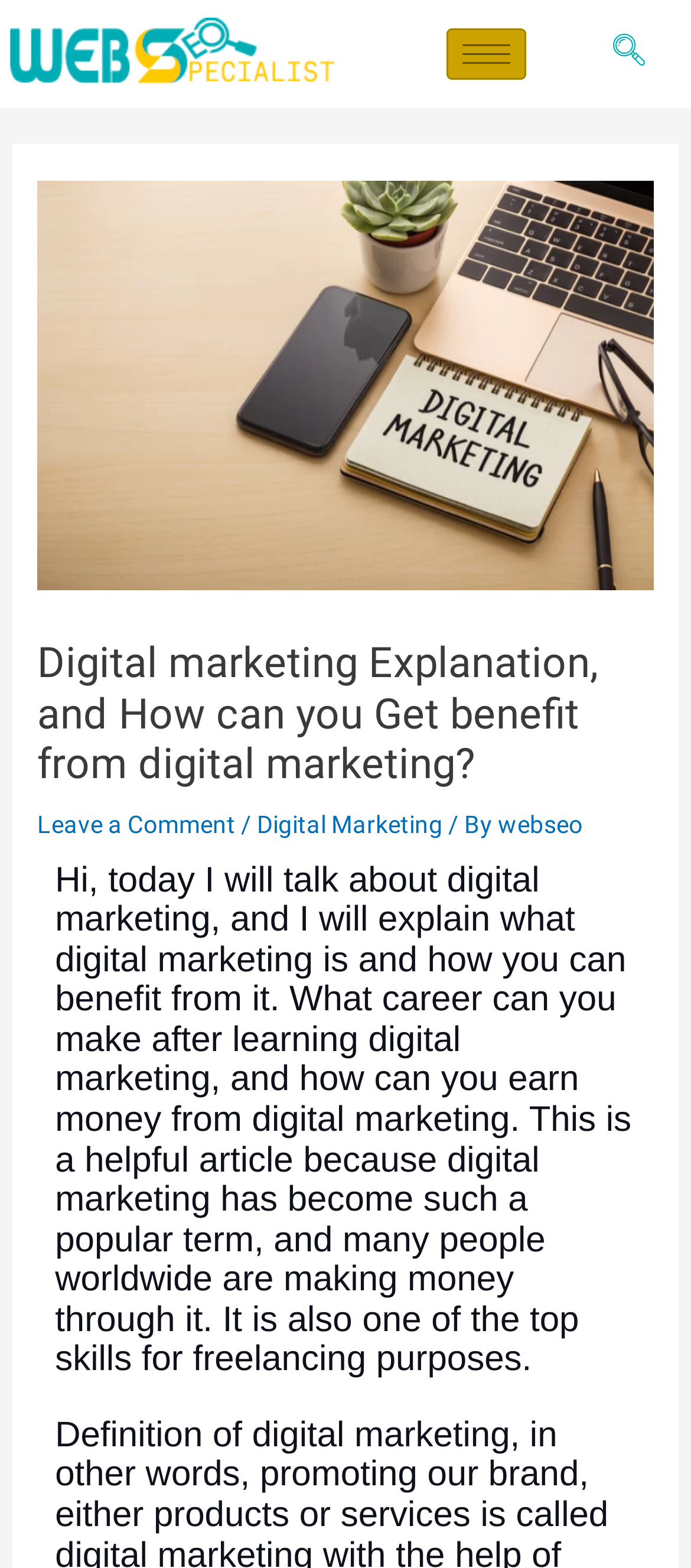Using the format (top-left x, top-left y, bottom-right x, bottom-right y), provide the bounding box coordinates for the described UI element. All values should be floating point numbers between 0 and 1: parent_node: HOME aria-label="hamburger-icon"

[0.646, 0.018, 0.762, 0.051]